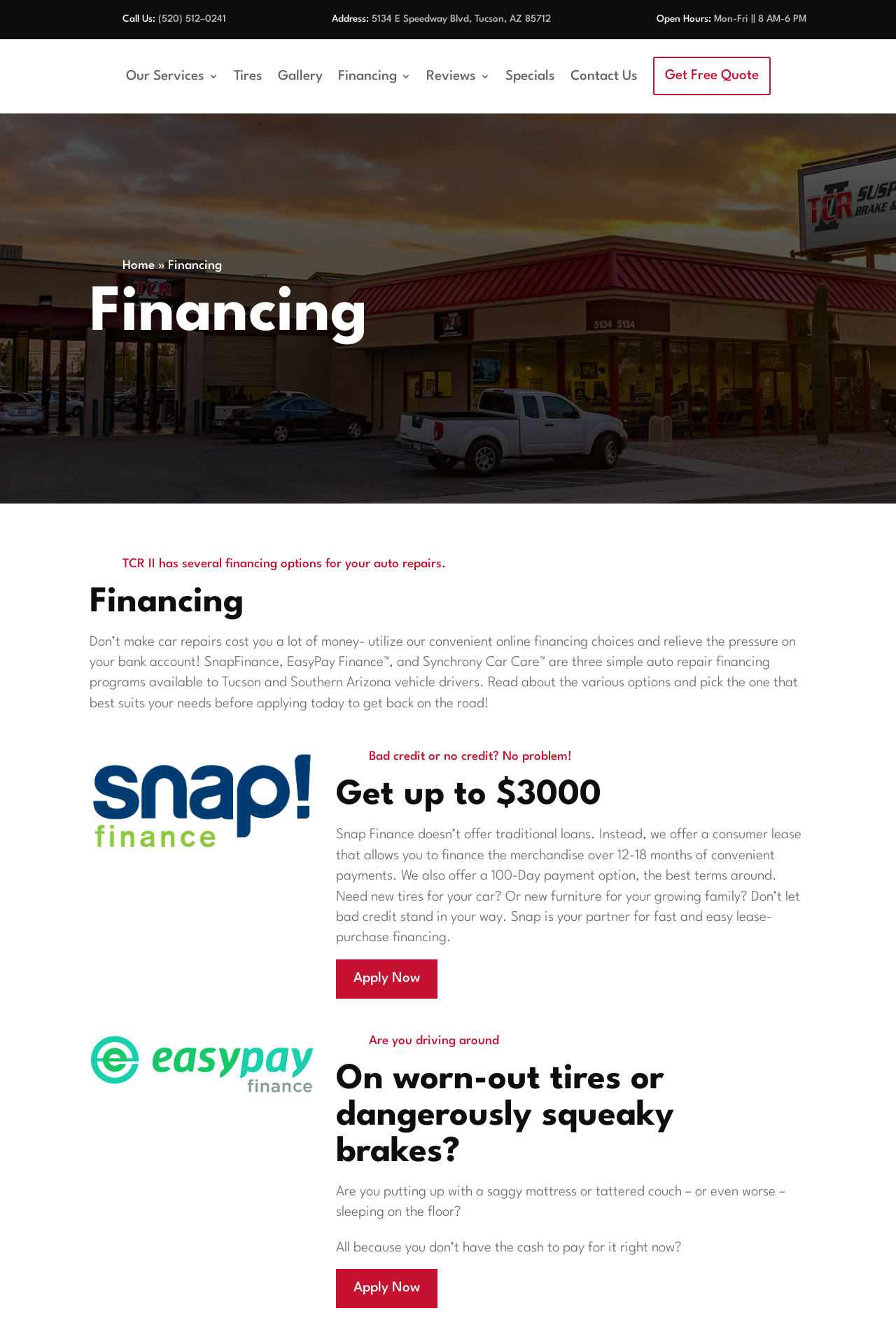Locate the bounding box coordinates of the UI element described by: "Apply Now". The bounding box coordinates should consist of four float numbers between 0 and 1, i.e., [left, top, right, bottom].

[0.375, 0.948, 0.488, 0.977]